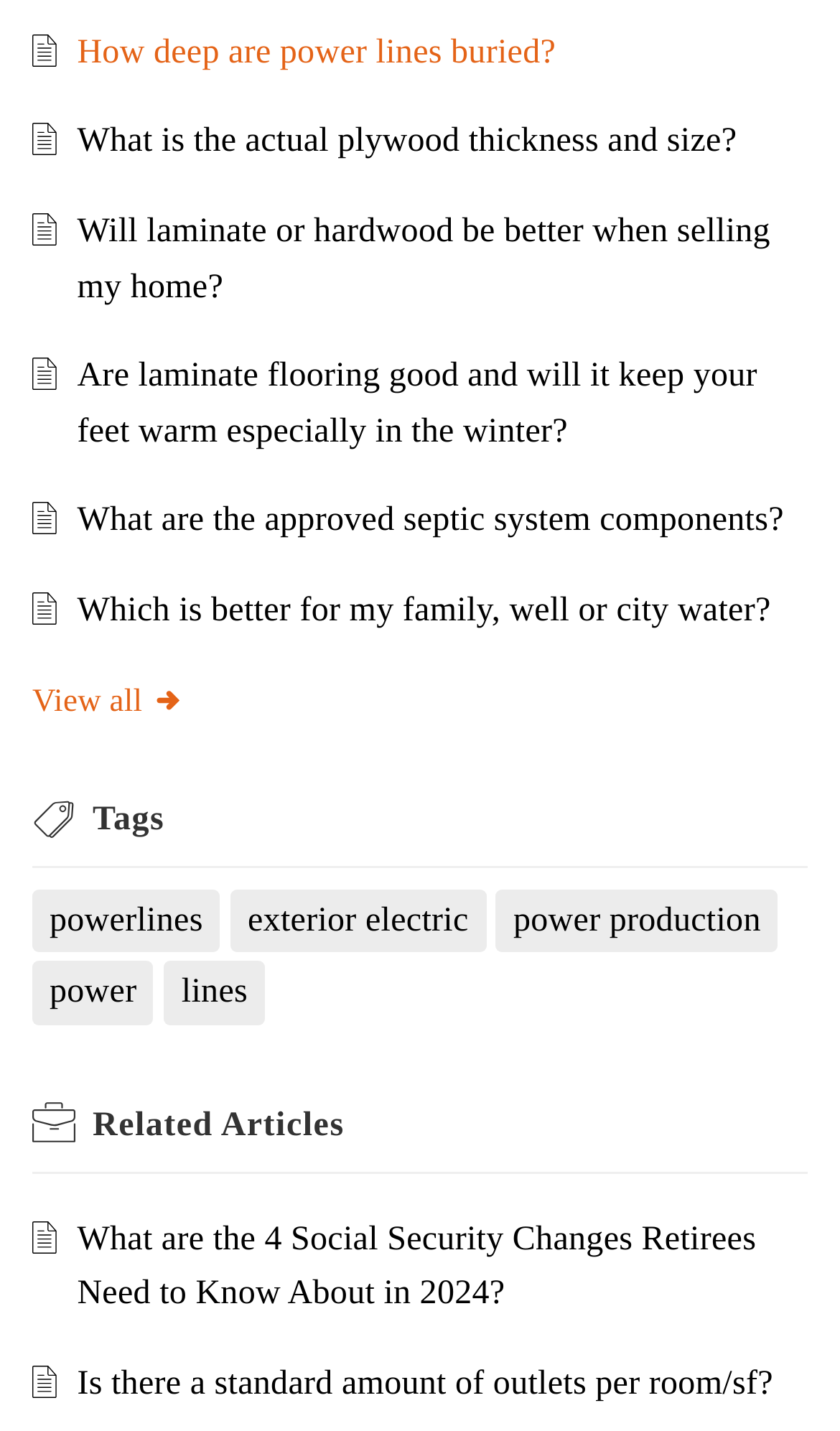Provide the bounding box coordinates for the UI element that is described by this text: "power". The coordinates should be in the form of four float numbers between 0 and 1: [left, top, right, bottom].

[0.059, 0.675, 0.163, 0.713]